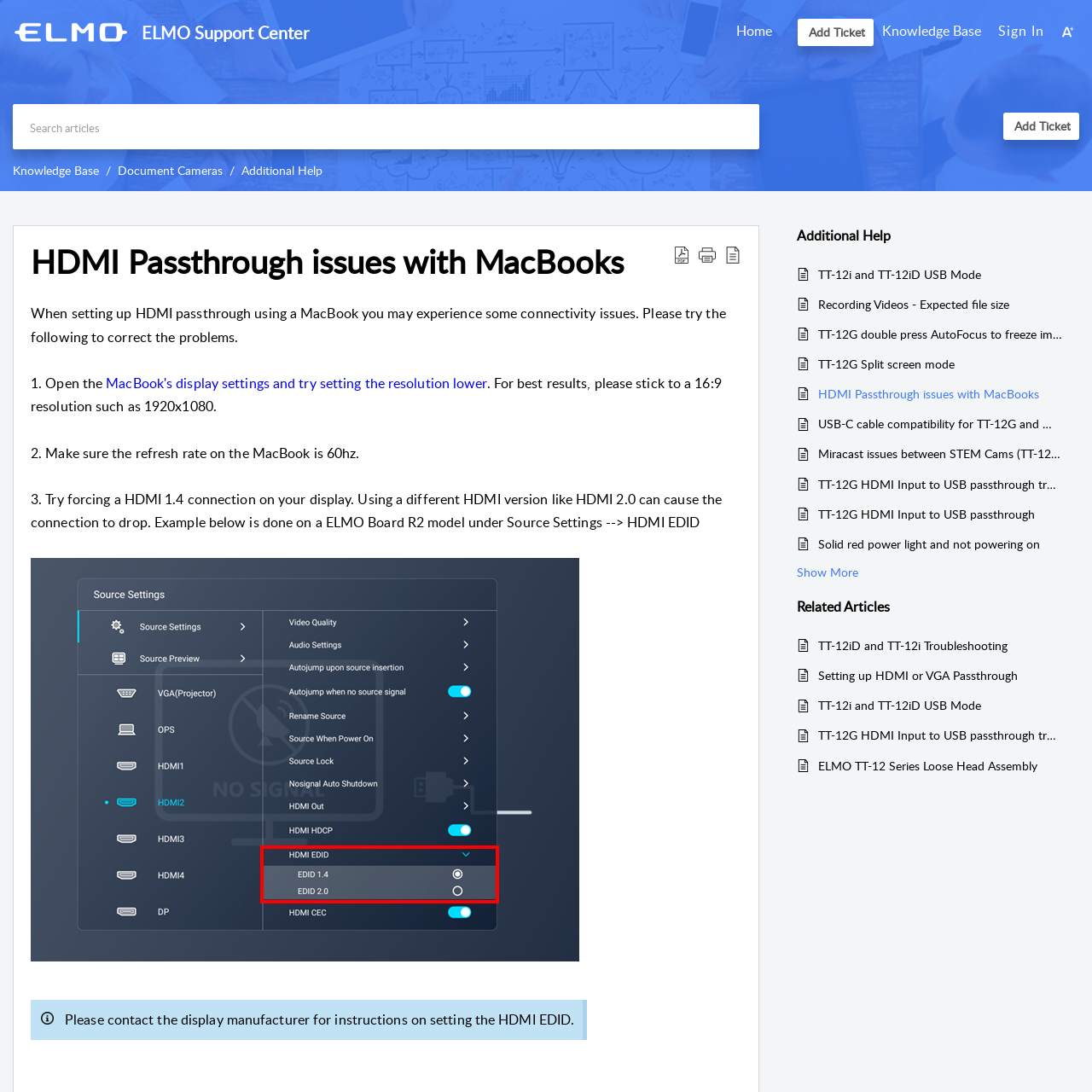Can you find the bounding box coordinates for the element to click on to achieve the instruction: "Search articles"?

[0.012, 0.095, 0.695, 0.136]